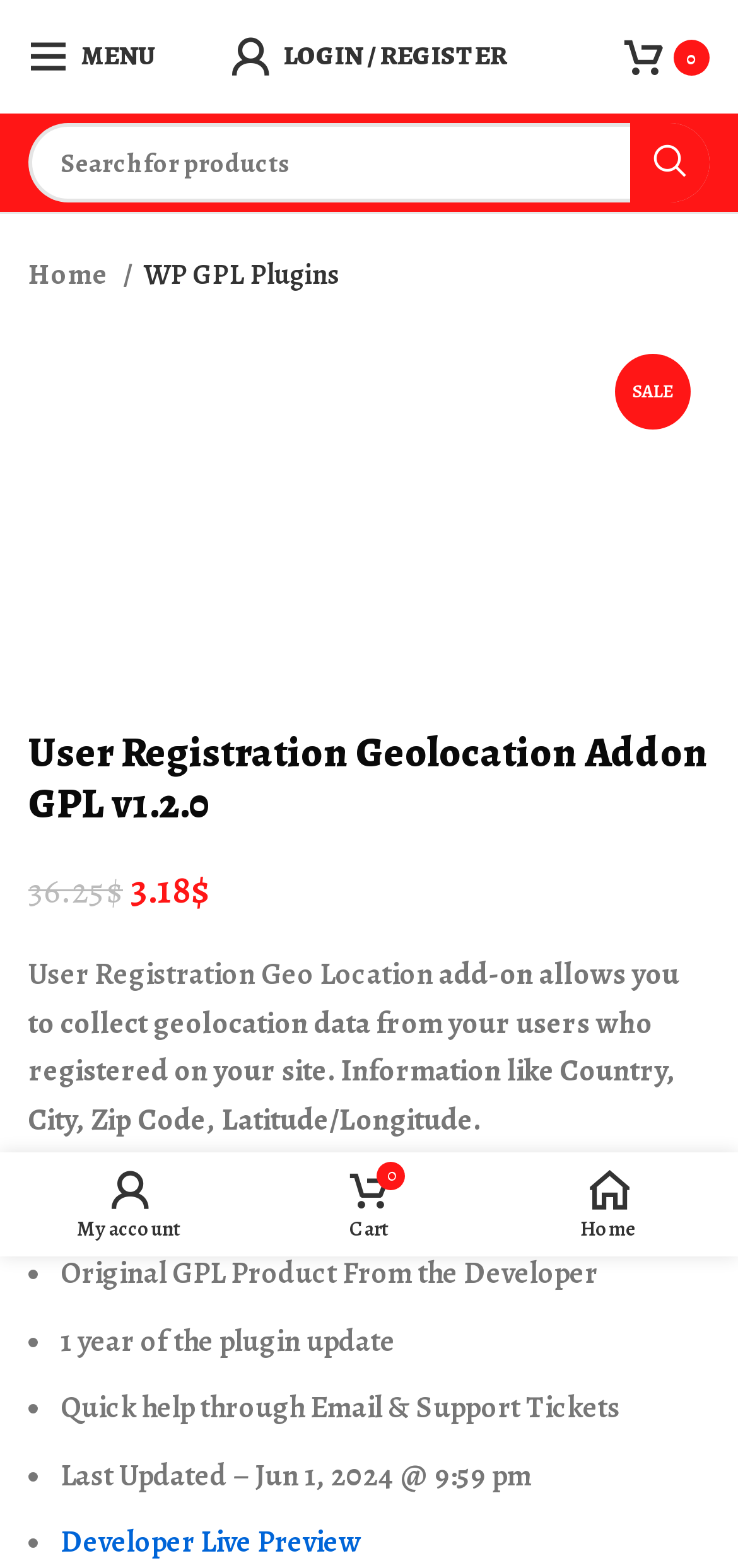Answer the question below in one word or phrase:
What is the current price of the User Registration Geolocation Addon?

3.18$